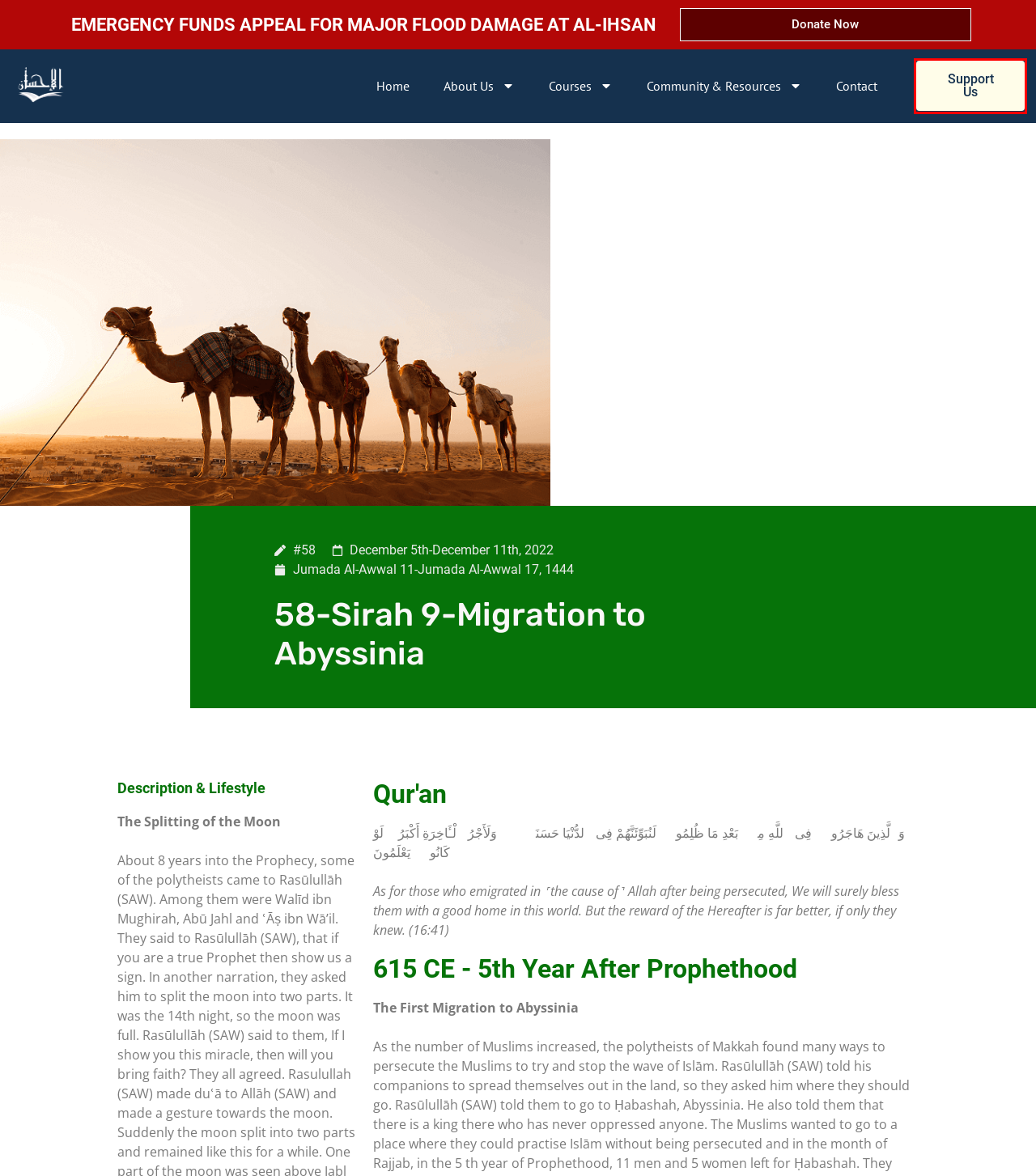You are provided a screenshot of a webpage featuring a red bounding box around a UI element. Choose the webpage description that most accurately represents the new webpage after clicking the element within the red bounding box. Here are the candidates:
A. Al-Ihsan Courses - Al-Ihsan Educational Foundation
B. Shaykh Sheryar Bashir - Al-Ihsan Educational Foundation
C. Taha Masood - Al-Ihsan Educational Foundation
D. Al-Ihsan Educational Foundation - Islamic Education In Canada
E. About Us - Al-Ihsan Educational Foundation
F. Al-Ihsan Donations - Al-Ihsan Educational Foundation
G. Contact - Al-Ihsan Educational Foundation
H. Emergency Funds Appeal - Al-Ihsan Educational Foundation

F